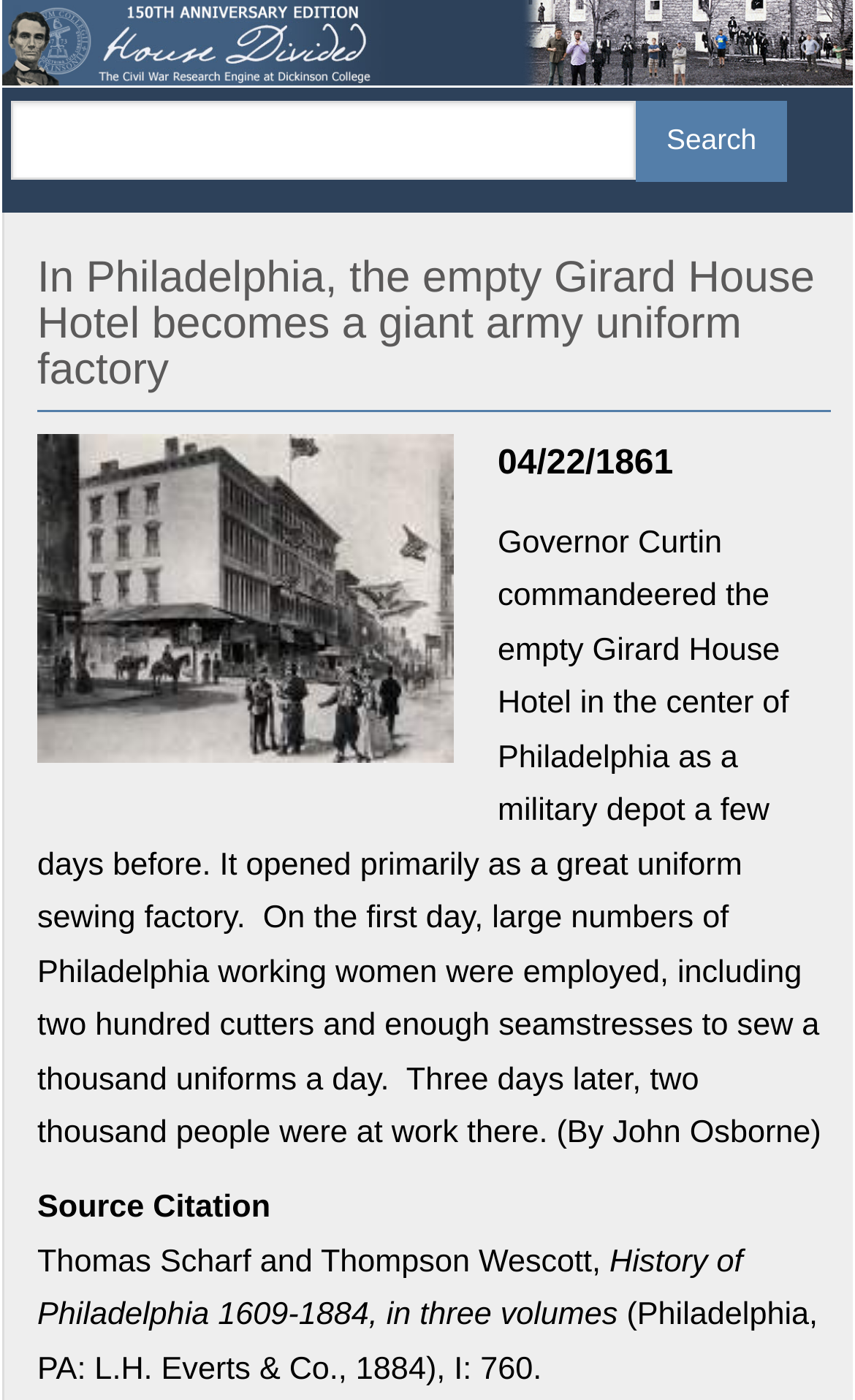Please reply to the following question using a single word or phrase: 
What is the date of the event described?

04/22/1861